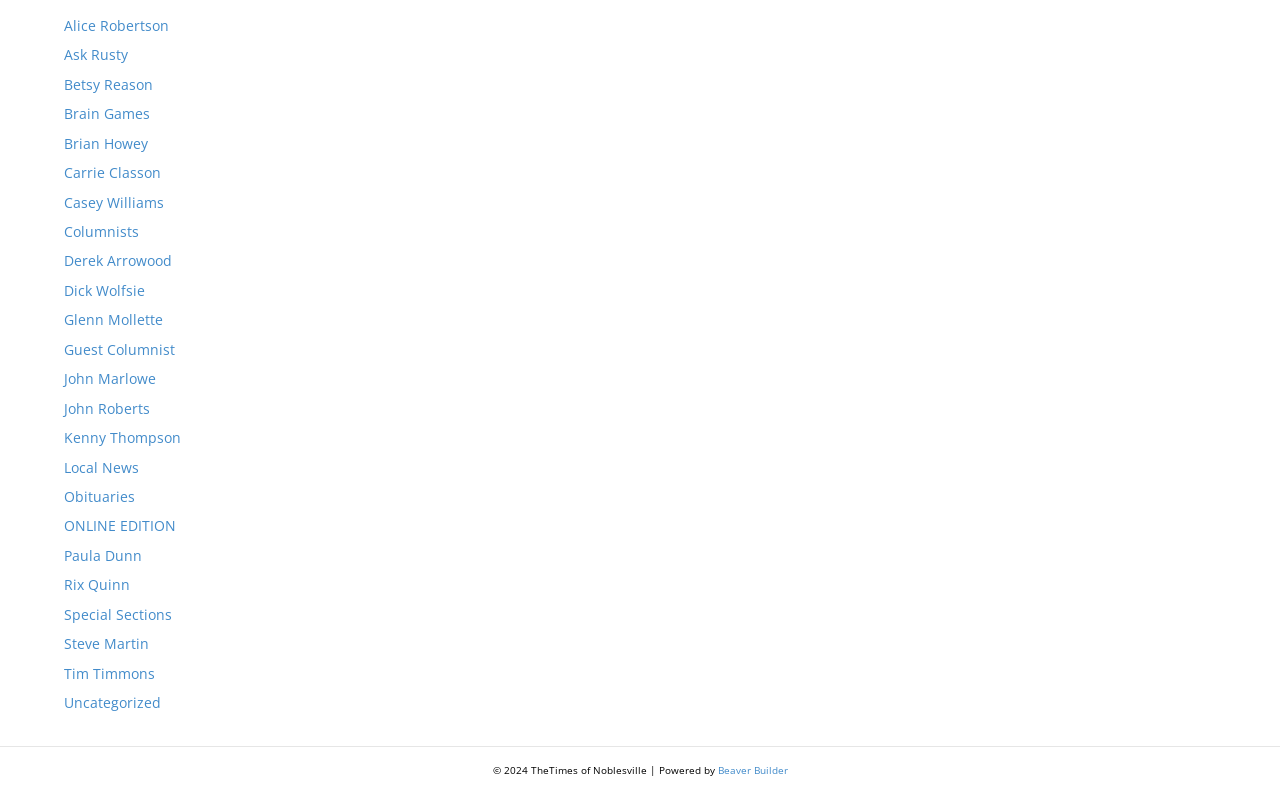What is the earliest month listed?
Look at the screenshot and give a one-word or phrase answer.

June 2022